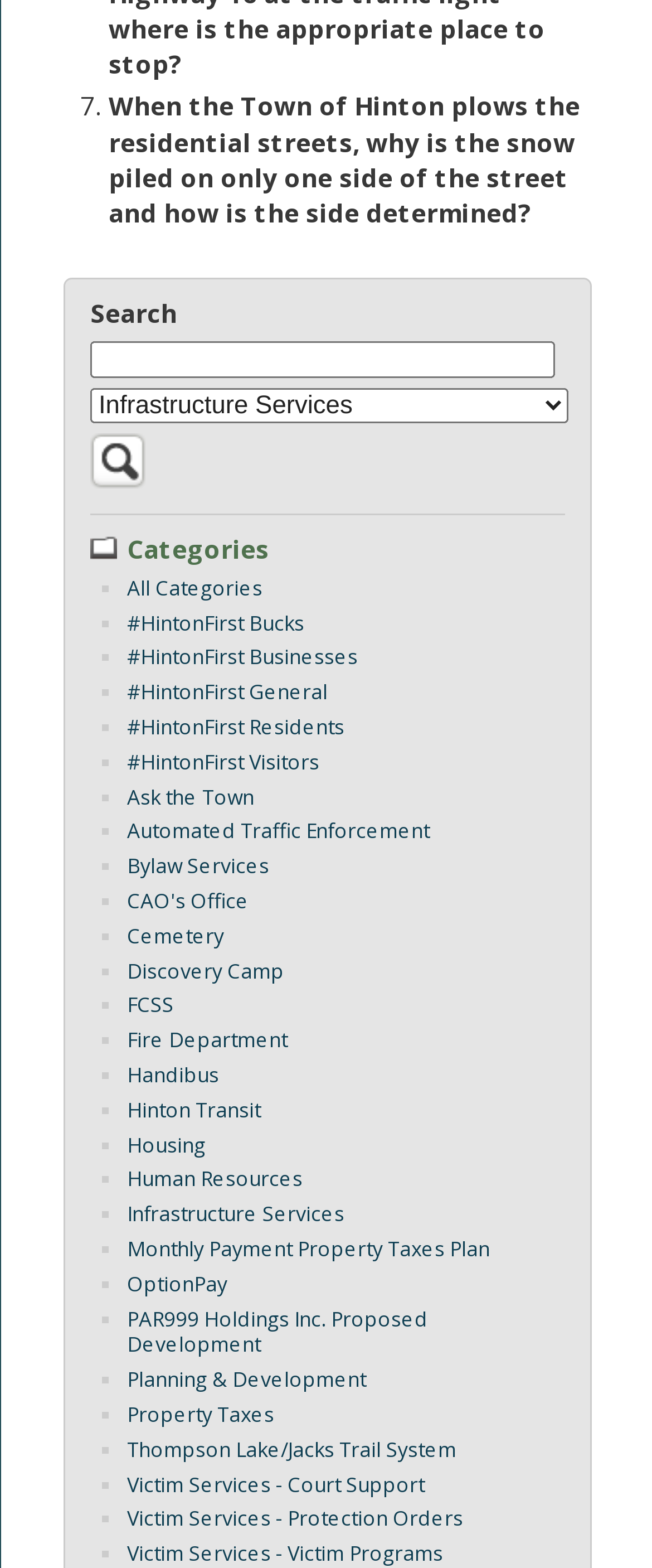Please identify the bounding box coordinates of the element I should click to complete this instruction: 'View all categories'. The coordinates should be given as four float numbers between 0 and 1, like this: [left, top, right, bottom].

[0.195, 0.366, 0.403, 0.384]